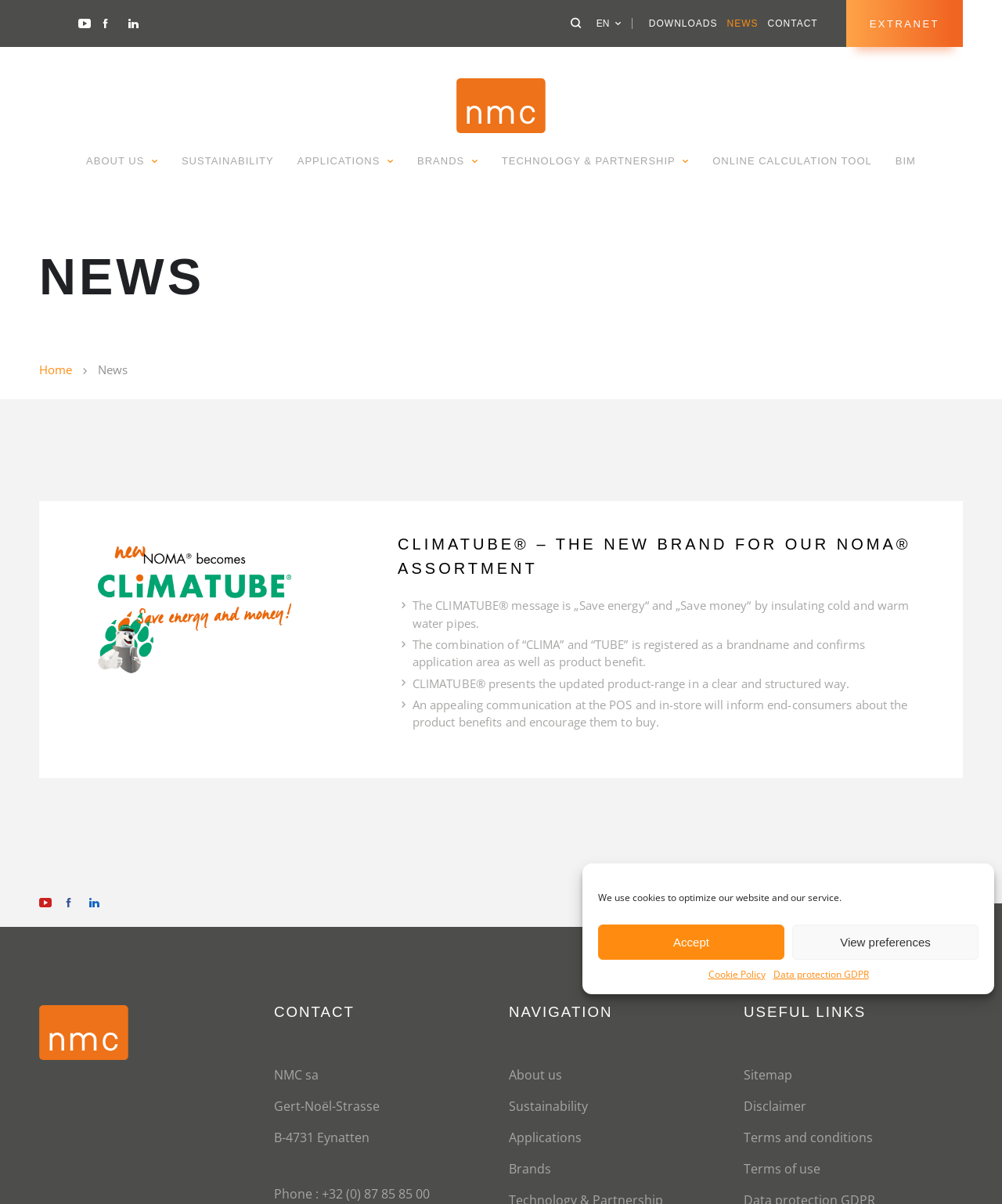For the given element description Terms and conditions, determine the bounding box coordinates of the UI element. The coordinates should follow the format (top-left x, top-left y, bottom-right x, bottom-right y) and be within the range of 0 to 1.

[0.742, 0.937, 0.871, 0.952]